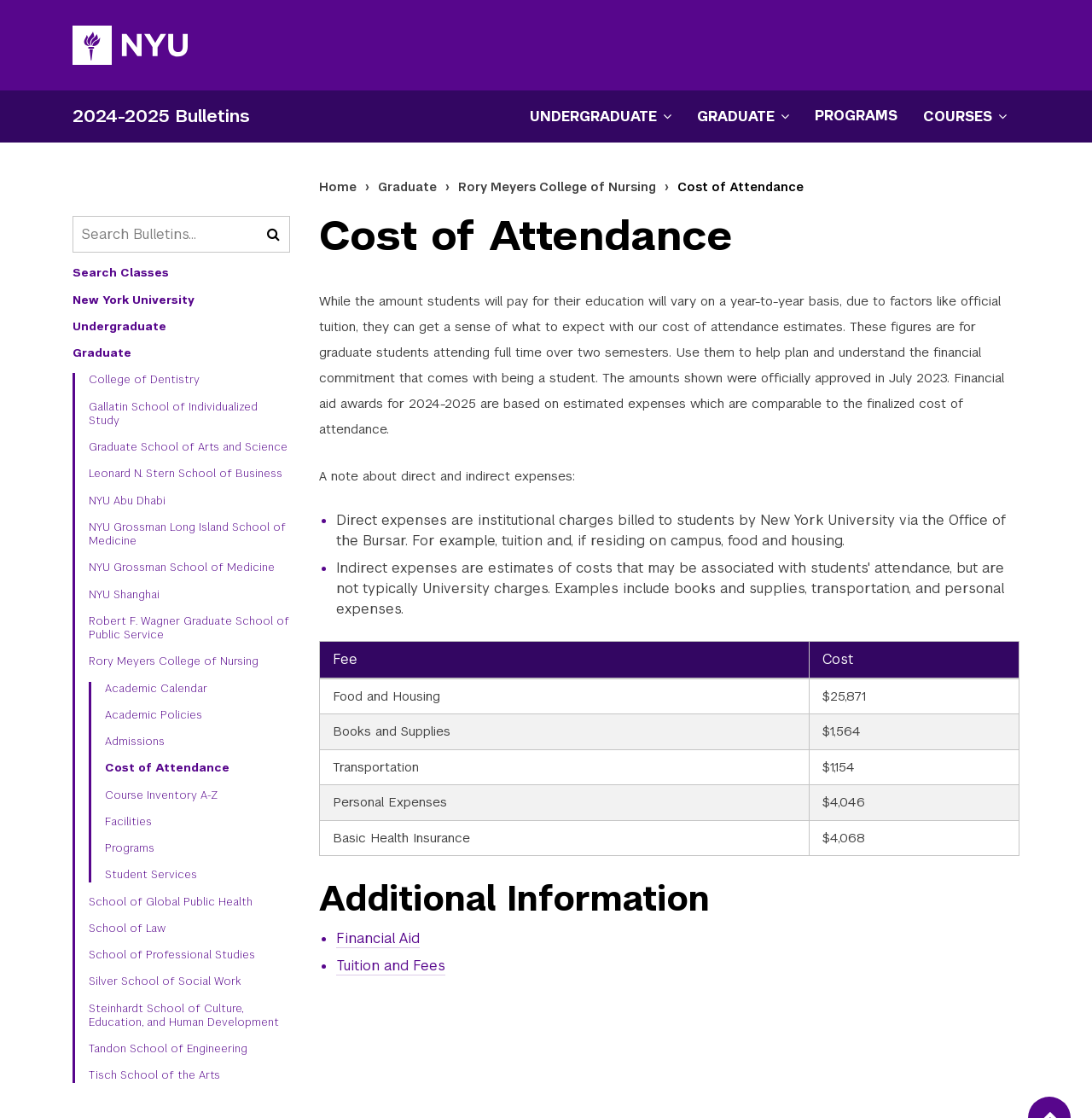Can you show the bounding box coordinates of the region to click on to complete the task described in the instruction: "Read the article about Doctorow's The Book of Daniel"?

None